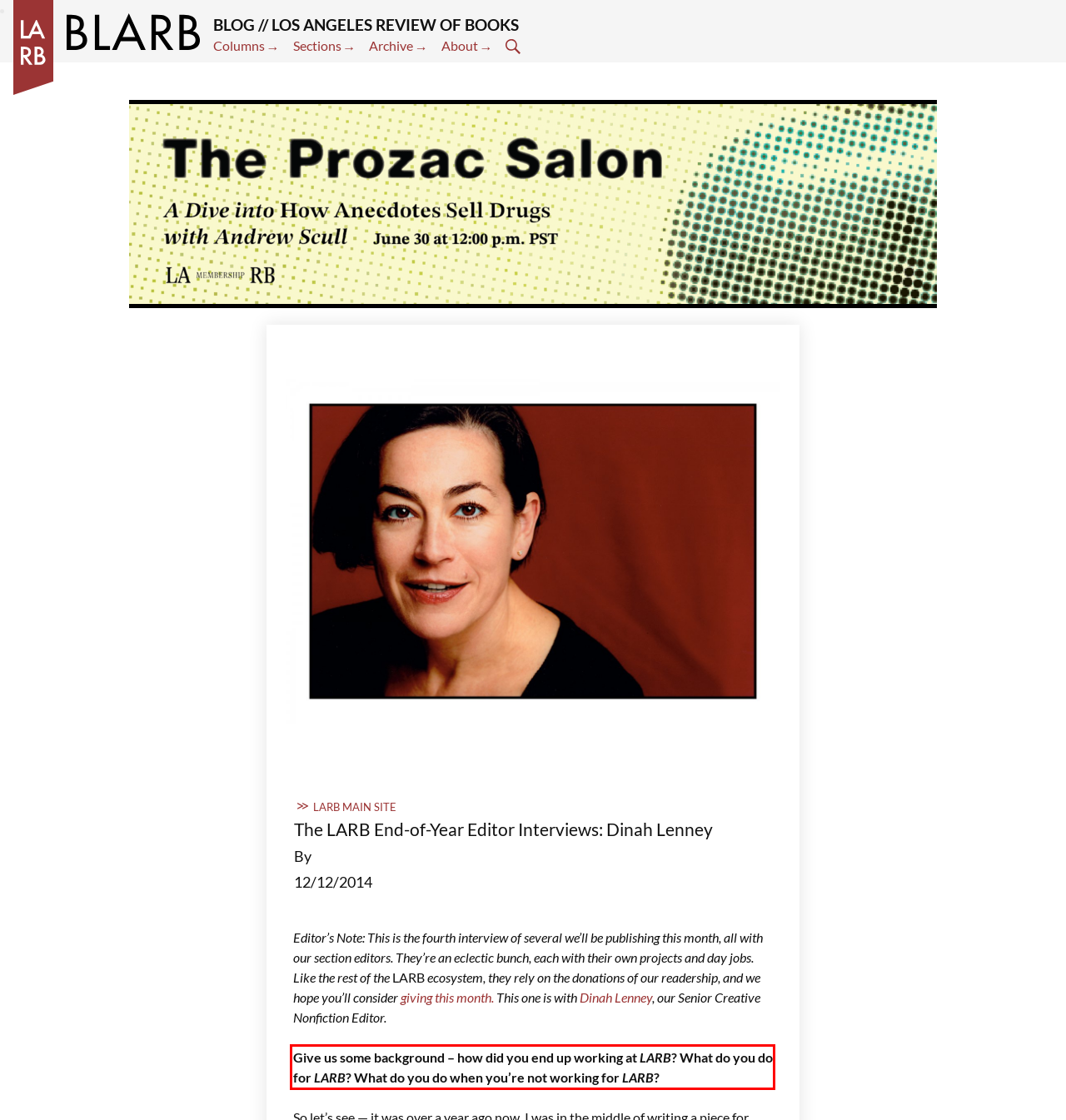Given a webpage screenshot, identify the text inside the red bounding box using OCR and extract it.

Give us some background – how did you end up working at LARB? What do you do for LARB? What do you do when you’re not working for LARB?